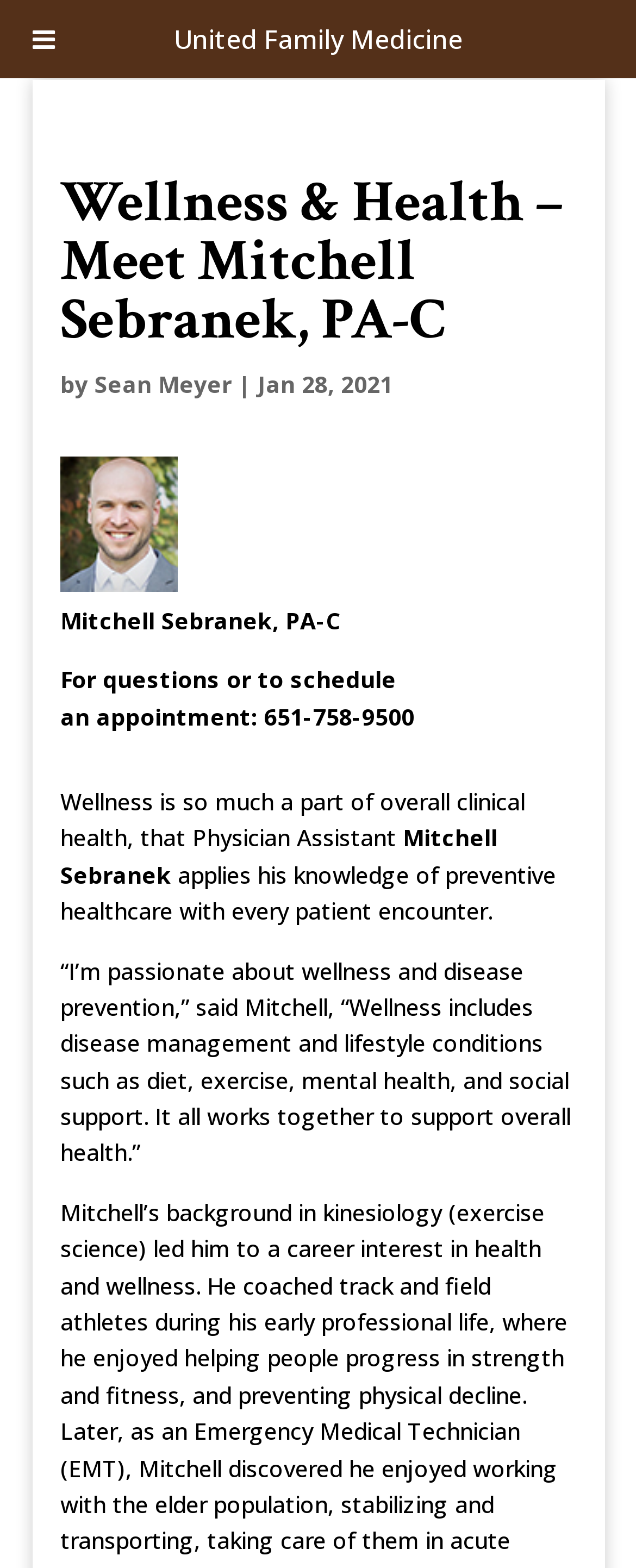What is Mitchell Sebranek's profession?
Your answer should be a single word or phrase derived from the screenshot.

Physician Assistant